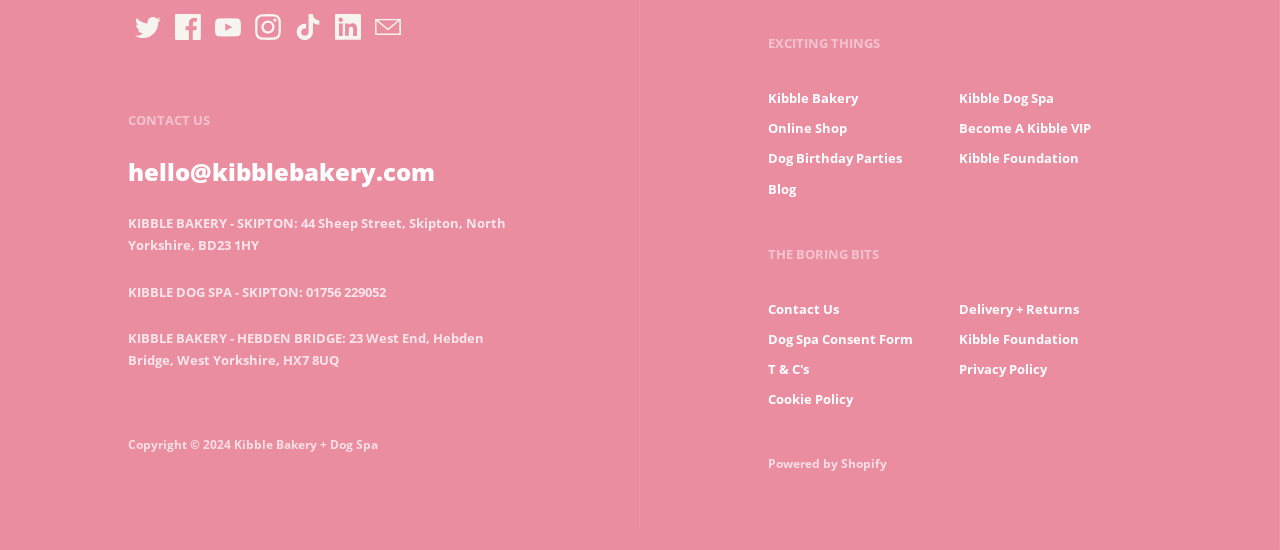Can you determine the bounding box coordinates of the area that needs to be clicked to fulfill the following instruction: "Visit Twitter"?

[0.105, 0.026, 0.126, 0.073]